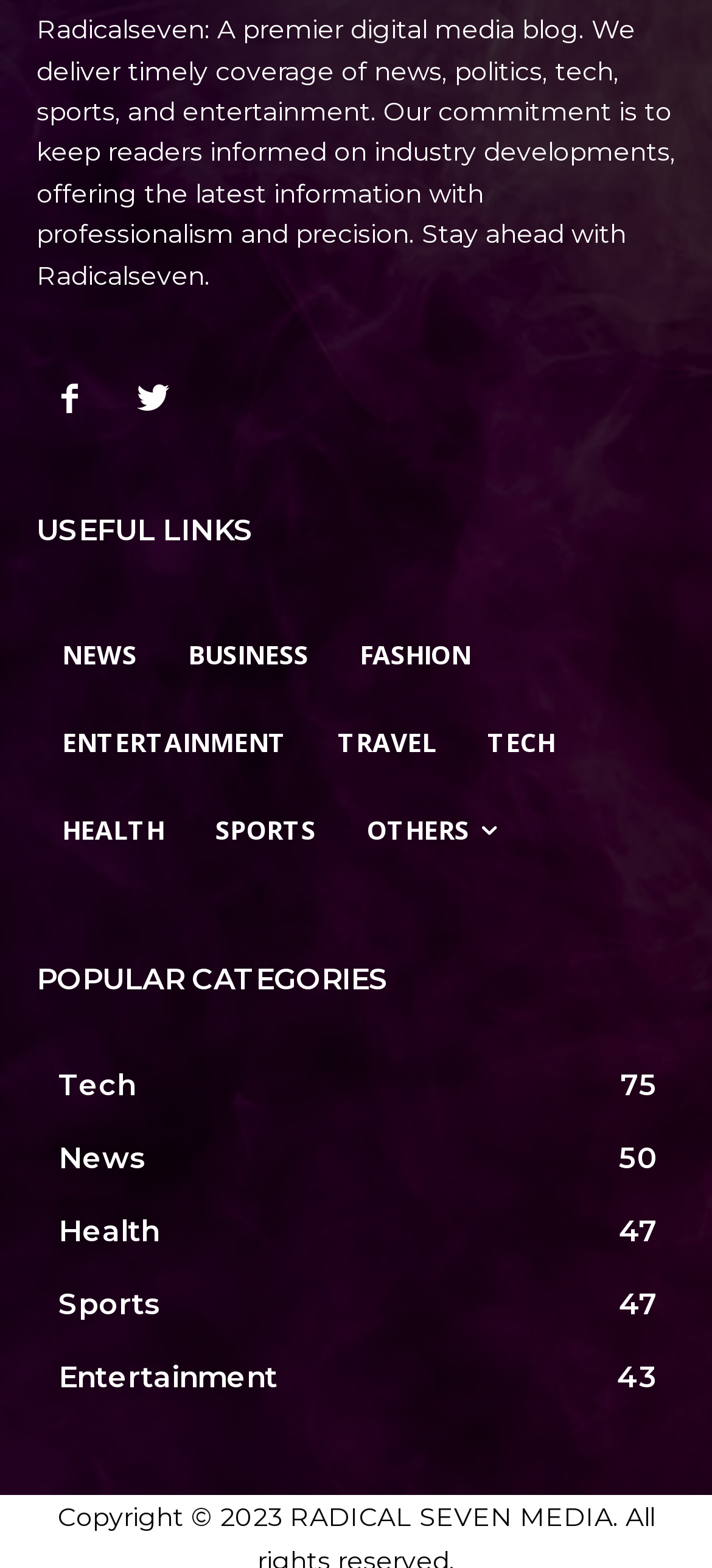Please find the bounding box coordinates of the section that needs to be clicked to achieve this instruction: "Share the post on Facebook".

None